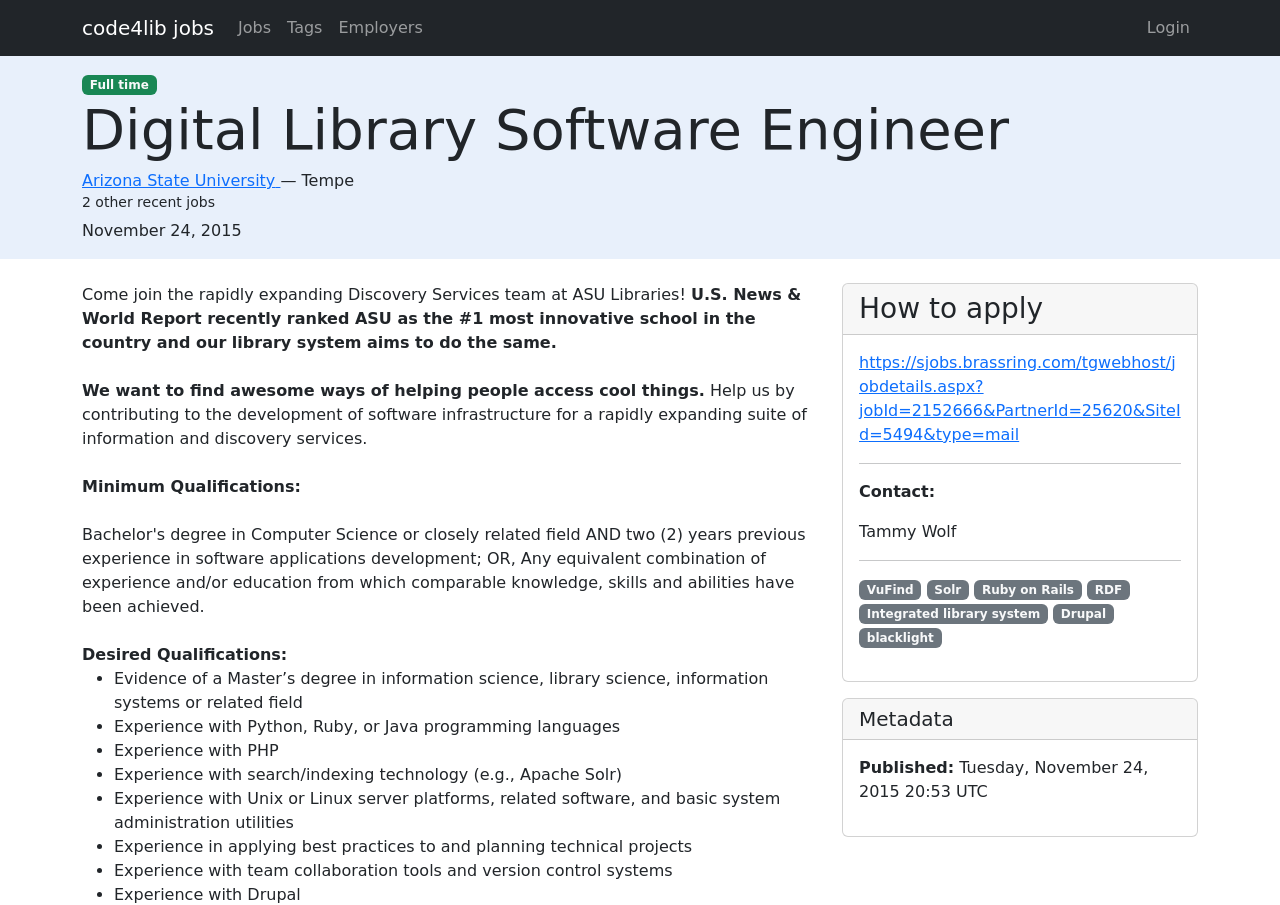Locate the bounding box coordinates of the segment that needs to be clicked to meet this instruction: "Apply for the job".

[0.671, 0.39, 0.922, 0.49]